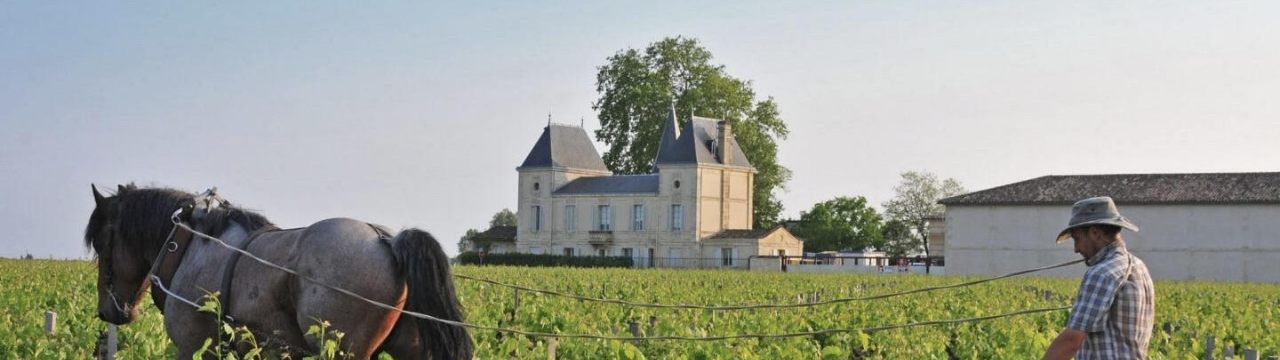What is the farmer wearing on his head?
Answer briefly with a single word or phrase based on the image.

a wide-brimmed hat